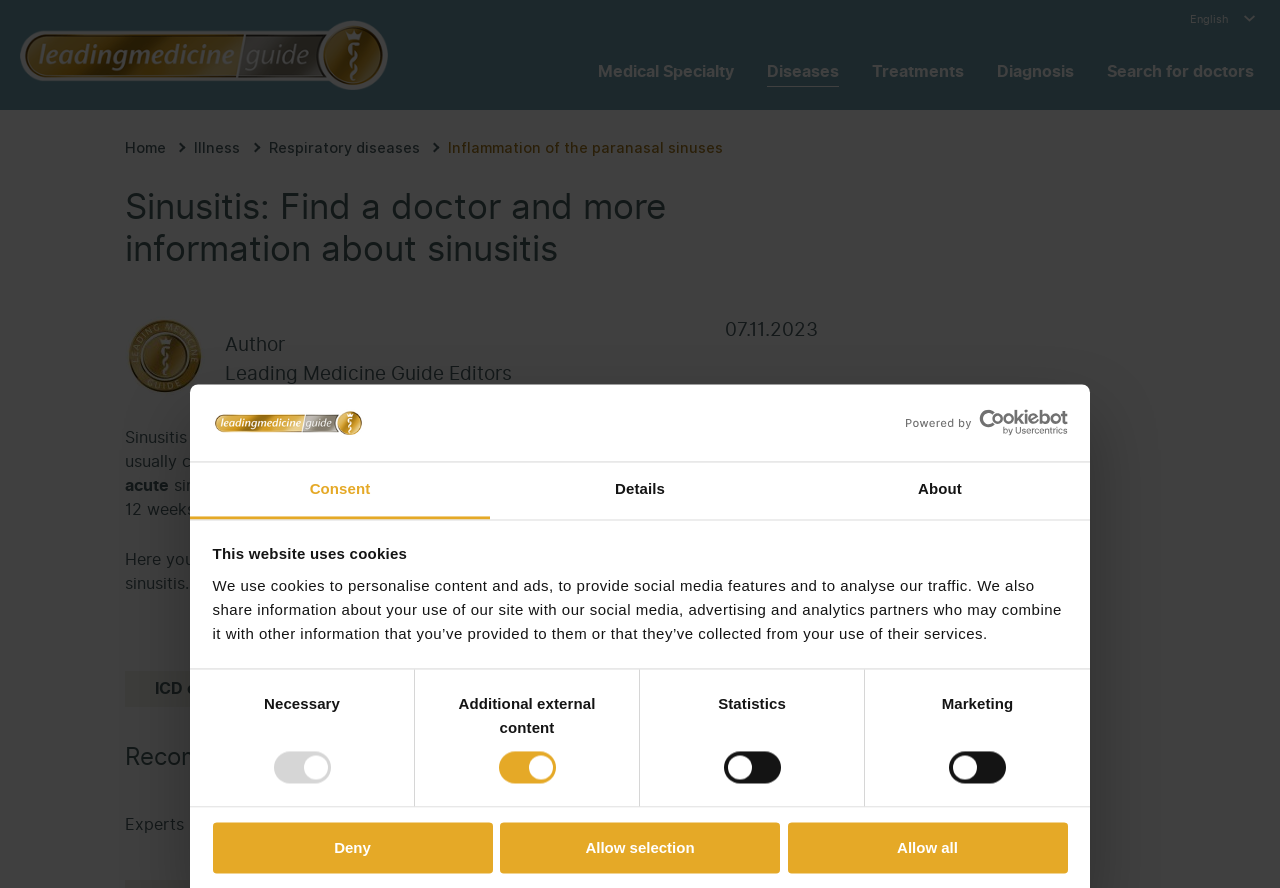Find the bounding box coordinates for the HTML element described in this sentence: "Back to rufussewell.net". Provide the coordinates as four float numbers between 0 and 1, in the format [left, top, right, bottom].

None